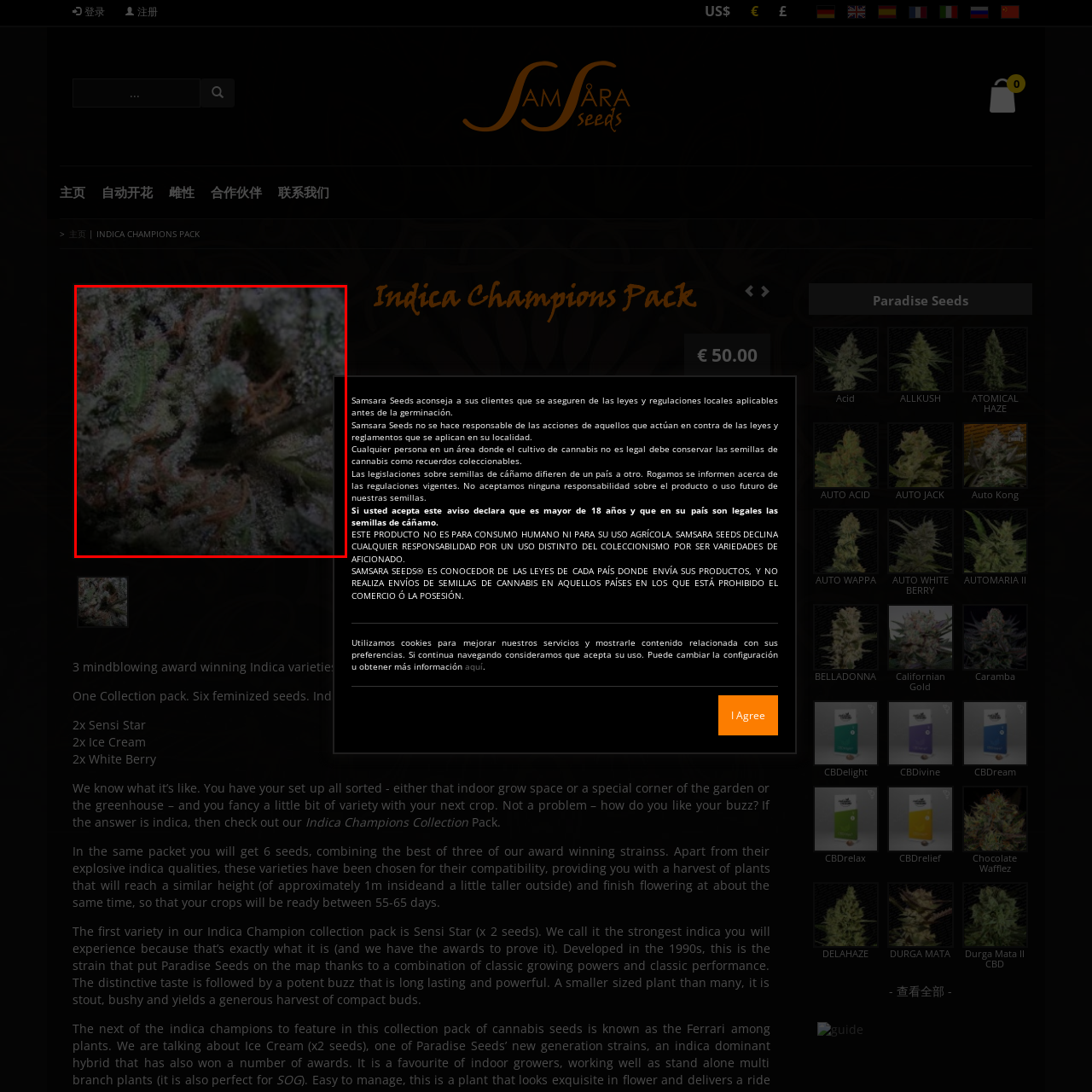How many award-winning Indica varieties are included in the pack?
Observe the image inside the red bounding box carefully and formulate a detailed answer based on what you can infer from the visual content.

According to the caption, the Indica Champions Pack from Samsara Seeds includes three award-winning Indica varieties, which are highlighted in the image.